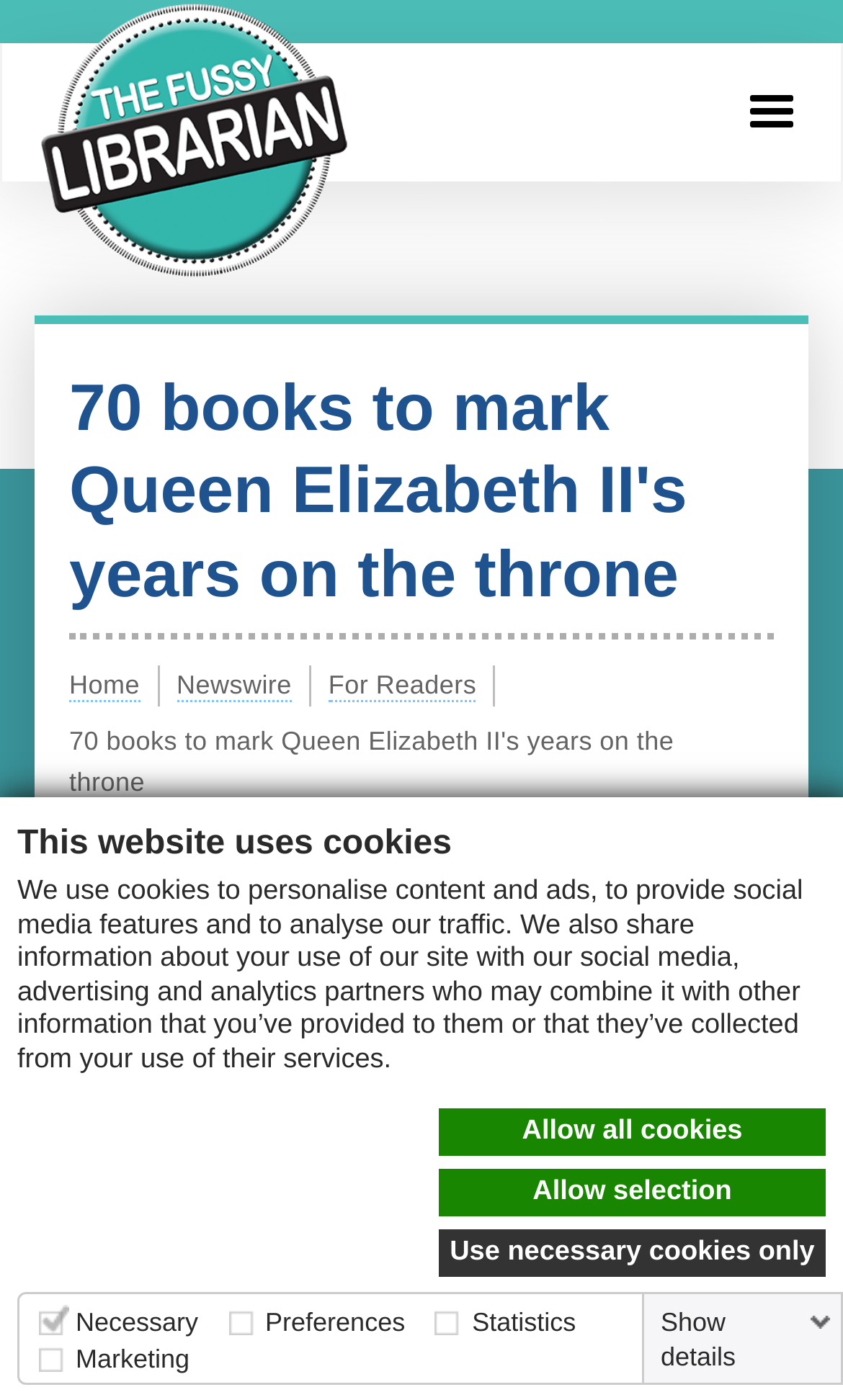Identify the bounding box coordinates of the area that should be clicked in order to complete the given instruction: "Click the link to Newswire". The bounding box coordinates should be four float numbers between 0 and 1, i.e., [left, top, right, bottom].

[0.209, 0.479, 0.346, 0.502]